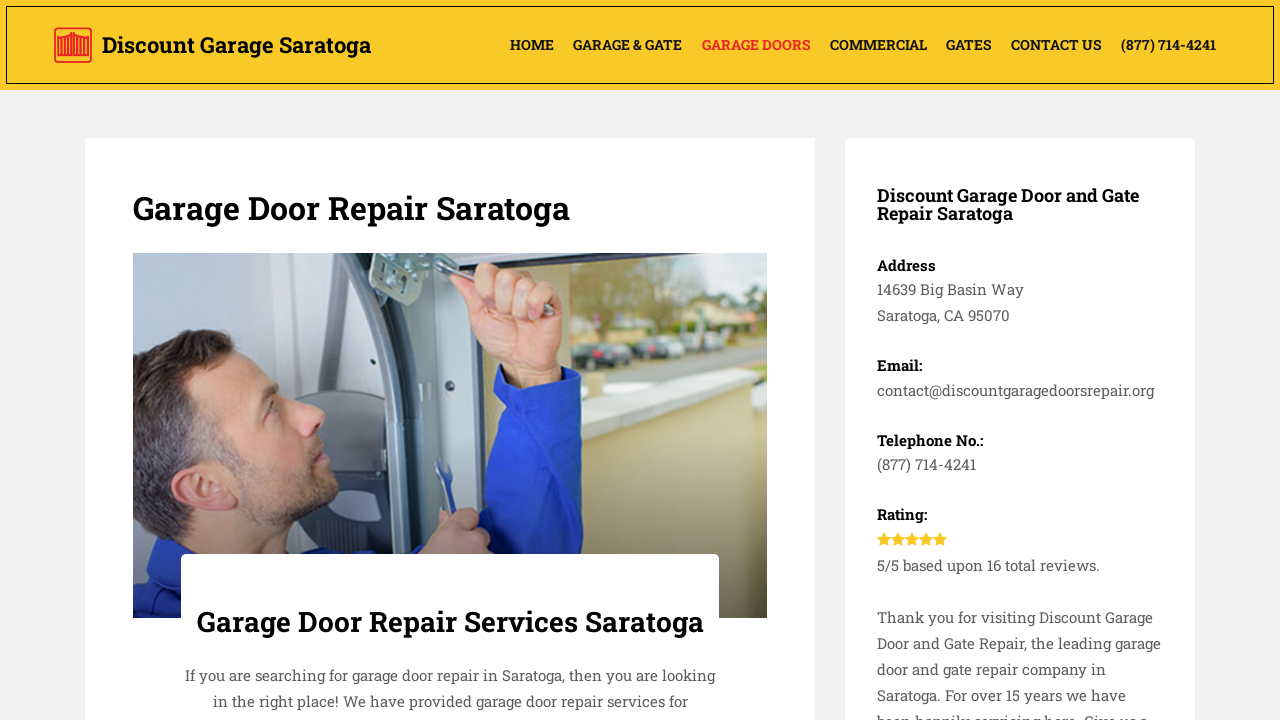What type of repair services does Discount Garage Door Repair offer?
Please answer the question with as much detail as possible using the screenshot.

I found the type of repair services by looking at the heading on the page, which says 'Garage Door Repair Services Saratoga', and also by looking at the image on the page, which is labeled 'Garage Door Repair Services Saratoga'.